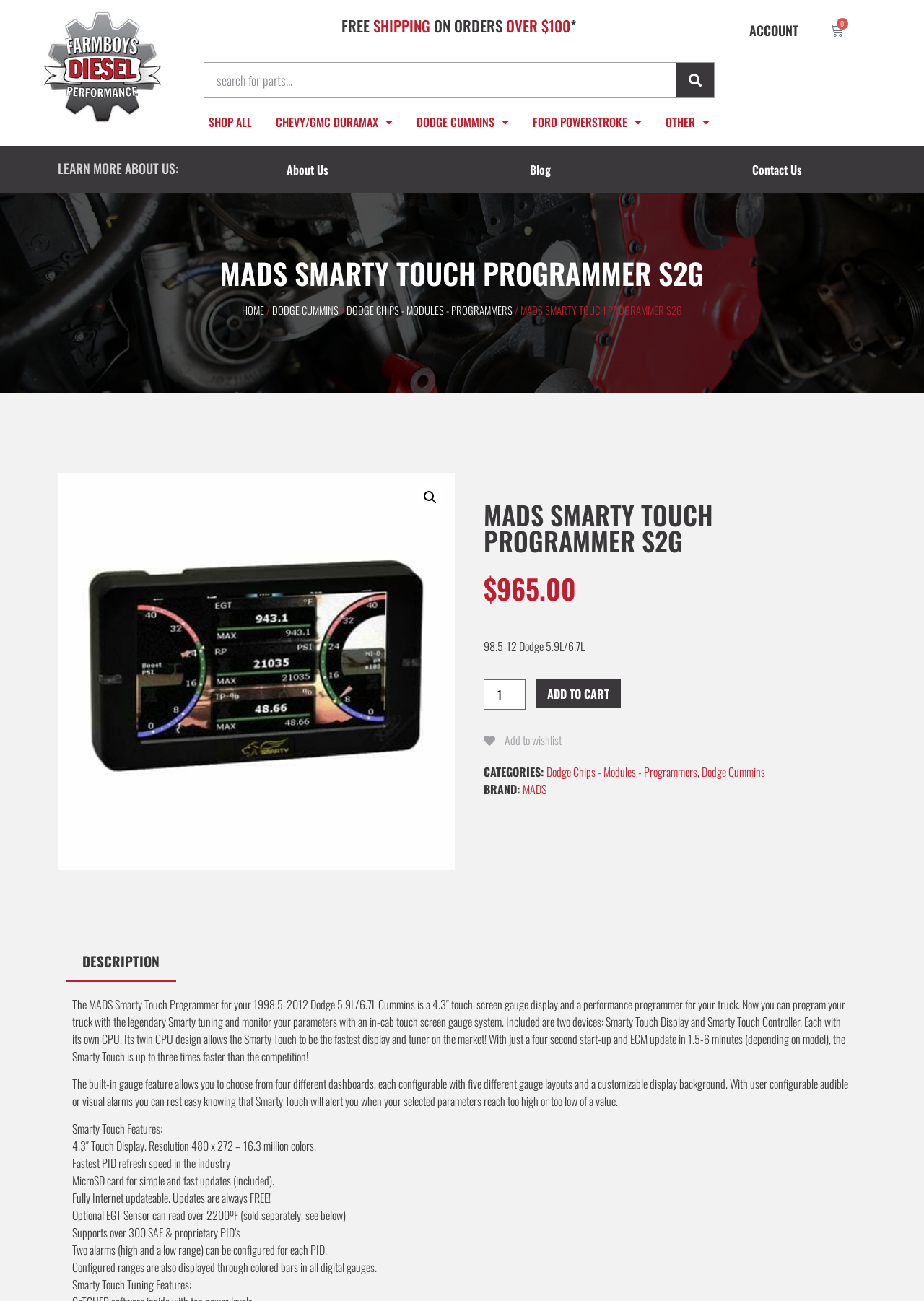Using the provided element description, identify the bounding box coordinates as (top-left x, top-left y, bottom-right x, bottom-right y). Ensure all values are between 0 and 1. Description: Account

[0.804, 0.016, 0.864, 0.031]